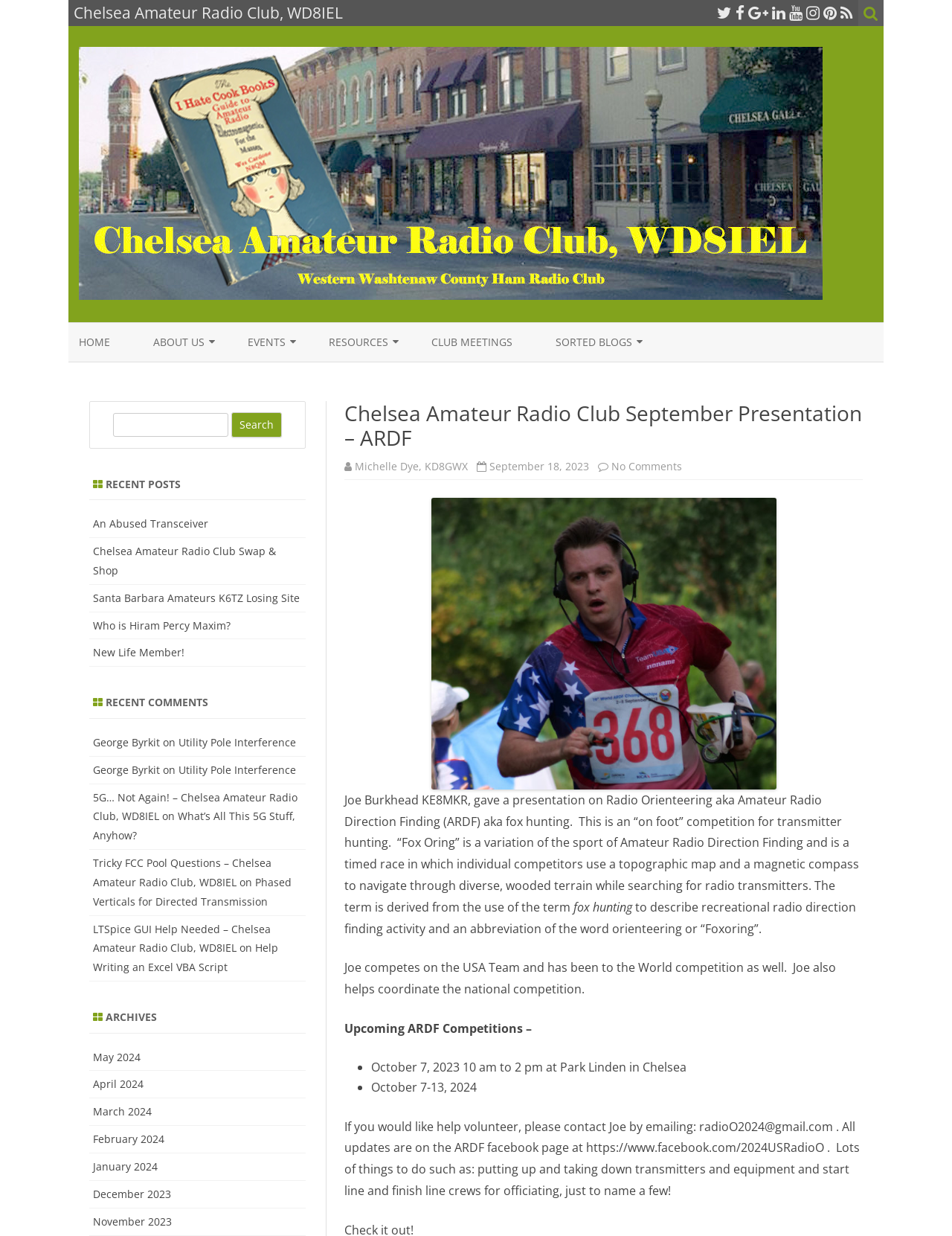What is the purpose of the ARDF competition?
Please provide a detailed answer to the question.

The ARDF competition is a timed race in which individual competitors use a topographic map and a magnetic compass to navigate through diverse, wooded terrain while searching for radio transmitters, as described in the article.